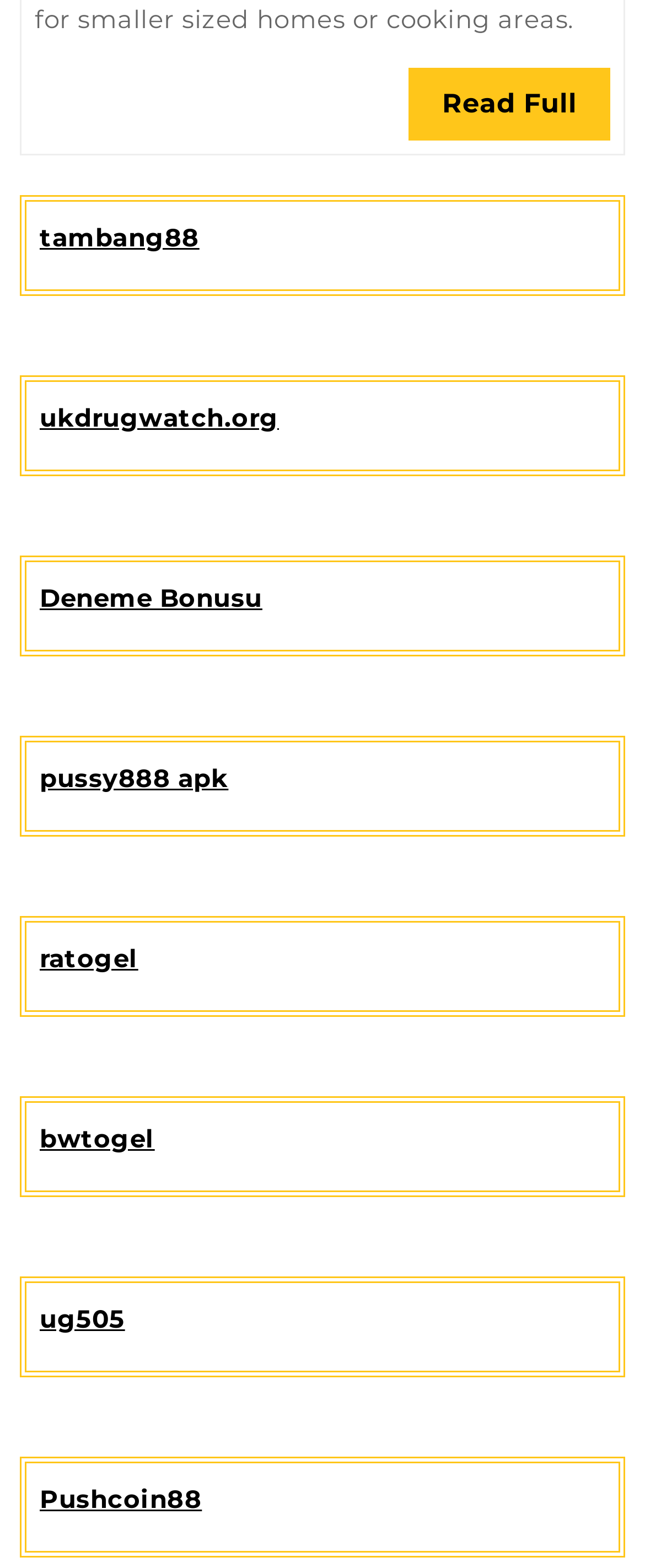Identify the bounding box coordinates of the element to click to follow this instruction: 'check Deneme Bonusu'. Ensure the coordinates are four float values between 0 and 1, provided as [left, top, right, bottom].

[0.062, 0.392, 0.407, 0.412]